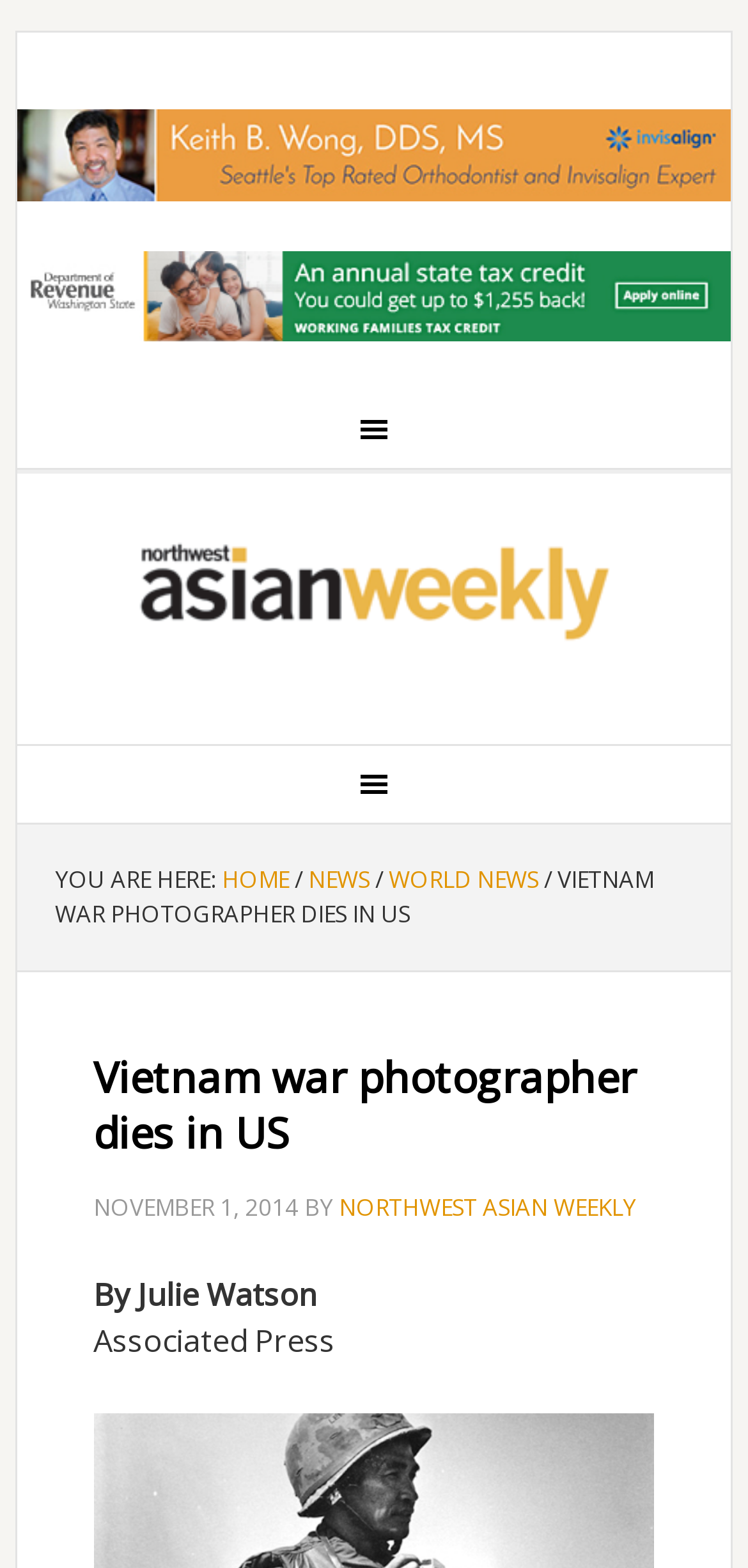What is the main heading displayed on the webpage? Please provide the text.

Vietnam war photographer dies in US